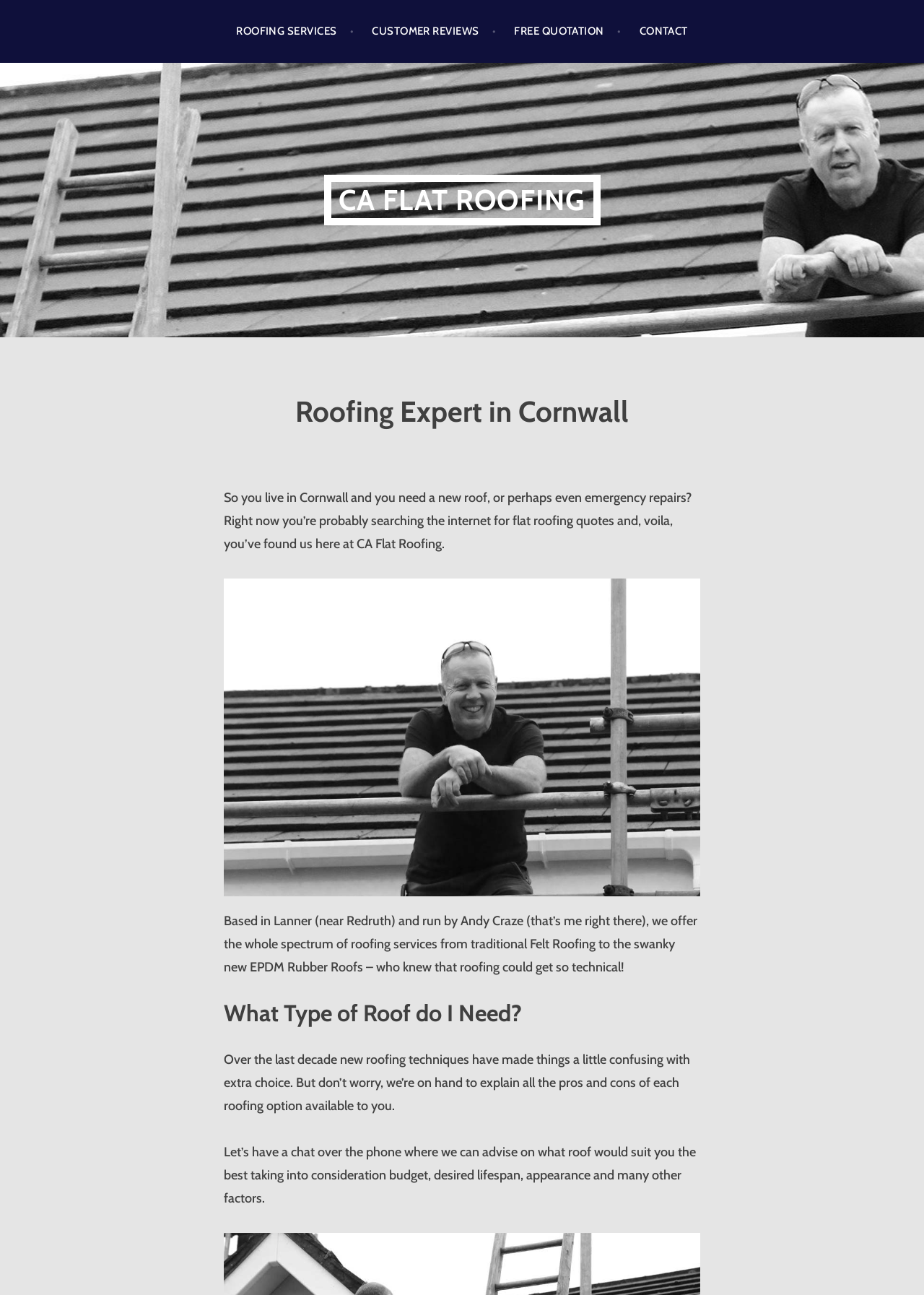Can you look at the image and give a comprehensive answer to the question:
What type of services does CA Flat Roofing offer?

Based on the webpage, CA Flat Roofing offers various roofing services, including traditional Felt Roofing and EPDM Rubber Roofs, as mentioned in the StaticText element with the text 'we offer the whole spectrum of roofing services from traditional Felt Roofing to the swanky new EPDM Rubber Roofs'.